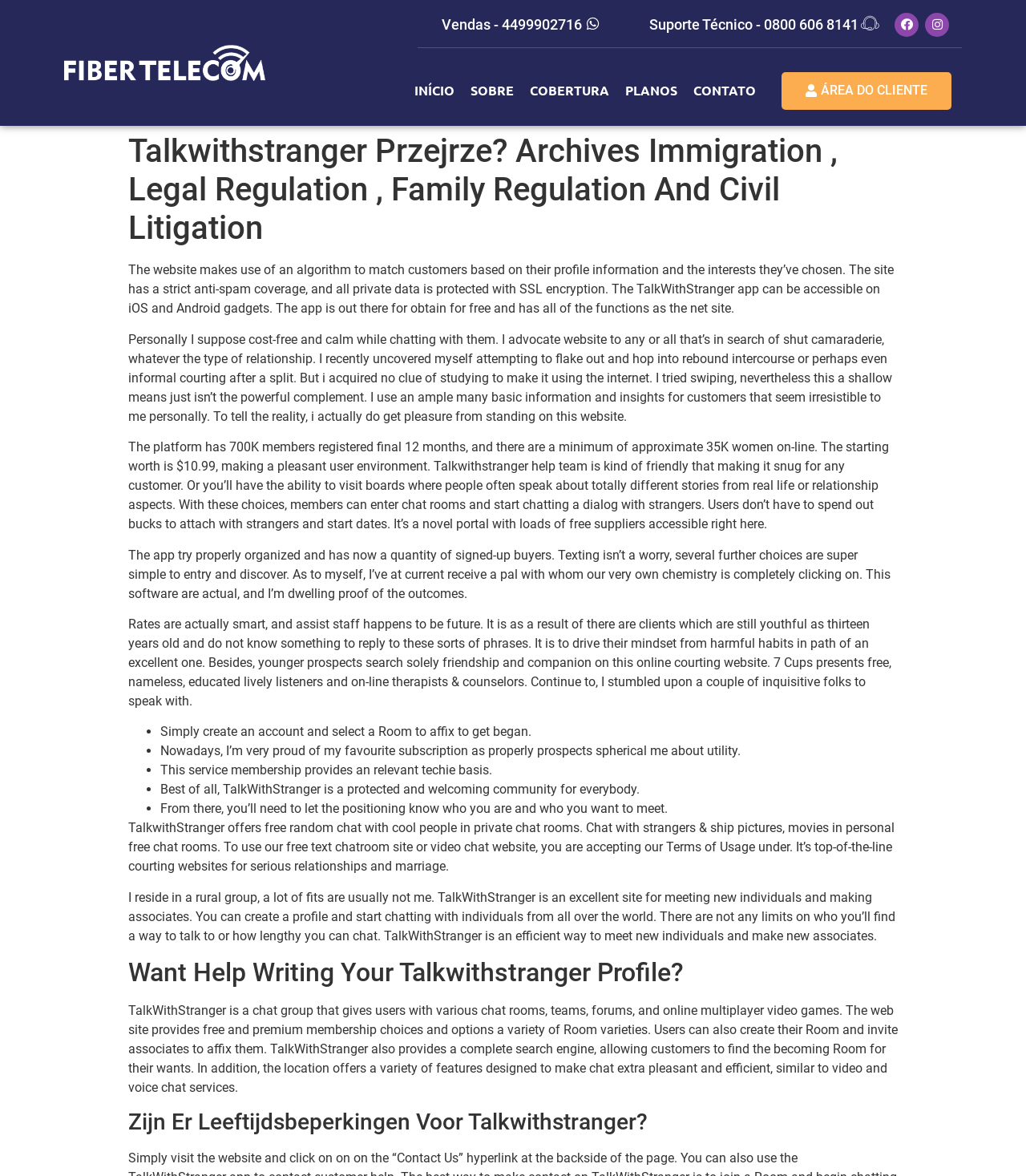What is the minimum age requirement for using the website?
Using the image, respond with a single word or phrase.

13 years old